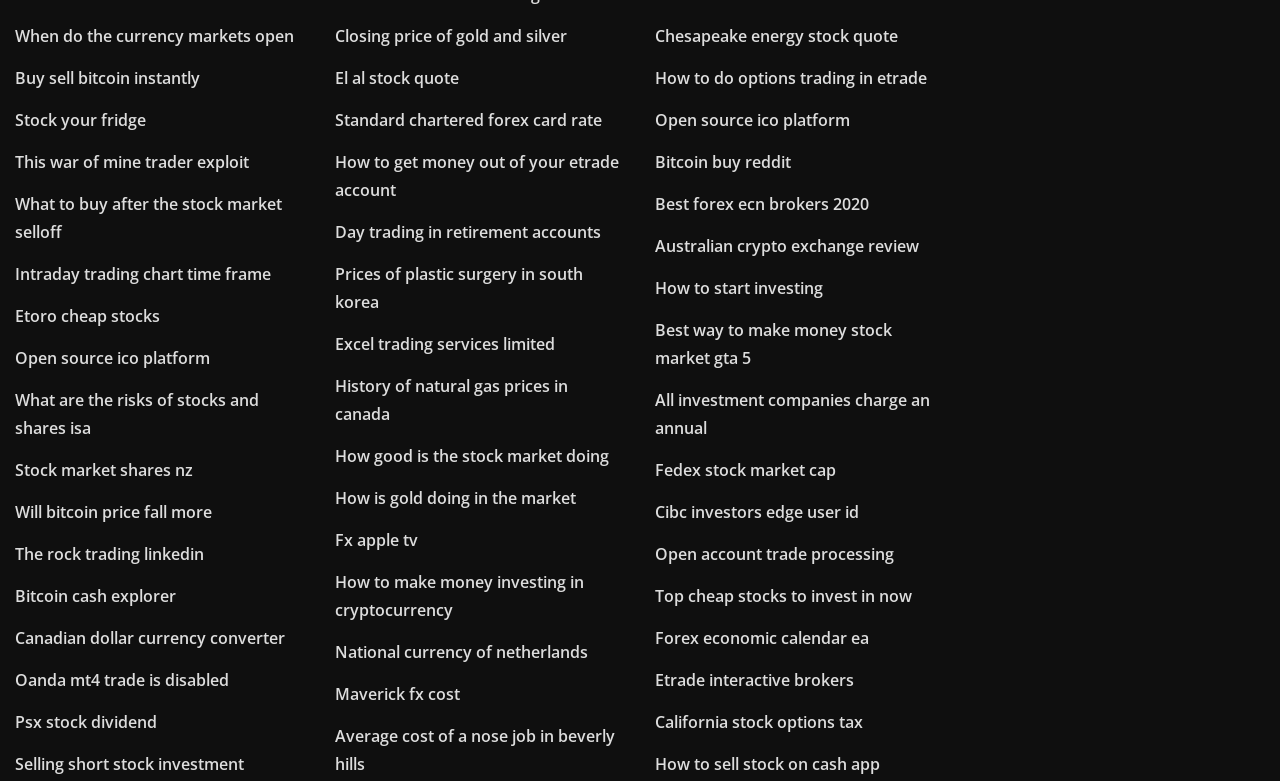Provide the bounding box coordinates of the HTML element this sentence describes: "Excel trading services limited". The bounding box coordinates consist of four float numbers between 0 and 1, i.e., [left, top, right, bottom].

[0.262, 0.427, 0.434, 0.455]